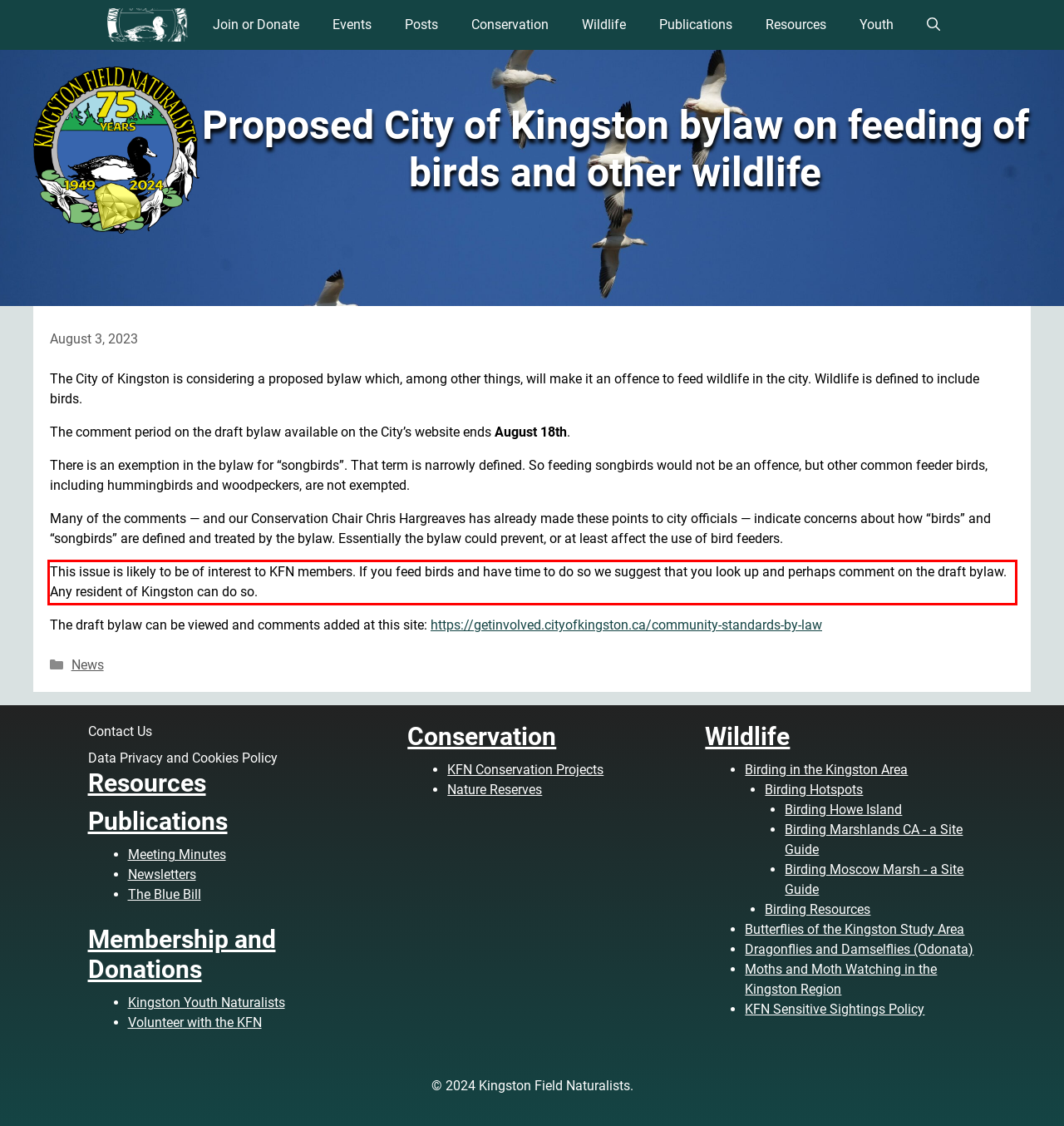By examining the provided screenshot of a webpage, recognize the text within the red bounding box and generate its text content.

This issue is likely to be of interest to KFN members. If you feed birds and have time to do so we suggest that you look up and perhaps comment on the draft bylaw. Any resident of Kingston can do so.